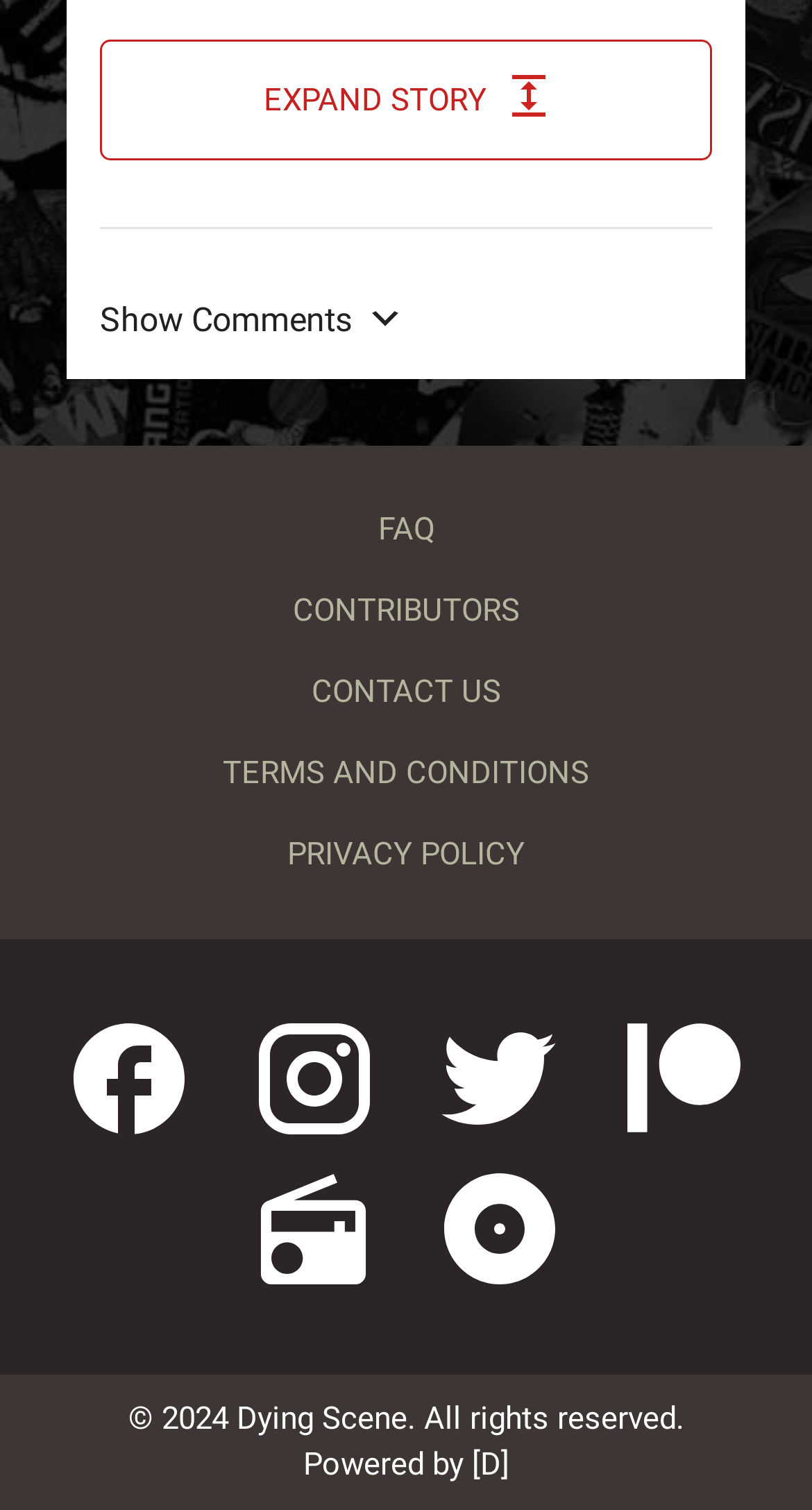Please find the bounding box coordinates of the element that you should click to achieve the following instruction: "Click on the writer's picture". The coordinates should be presented as four float numbers between 0 and 1: [left, top, right, bottom].

None